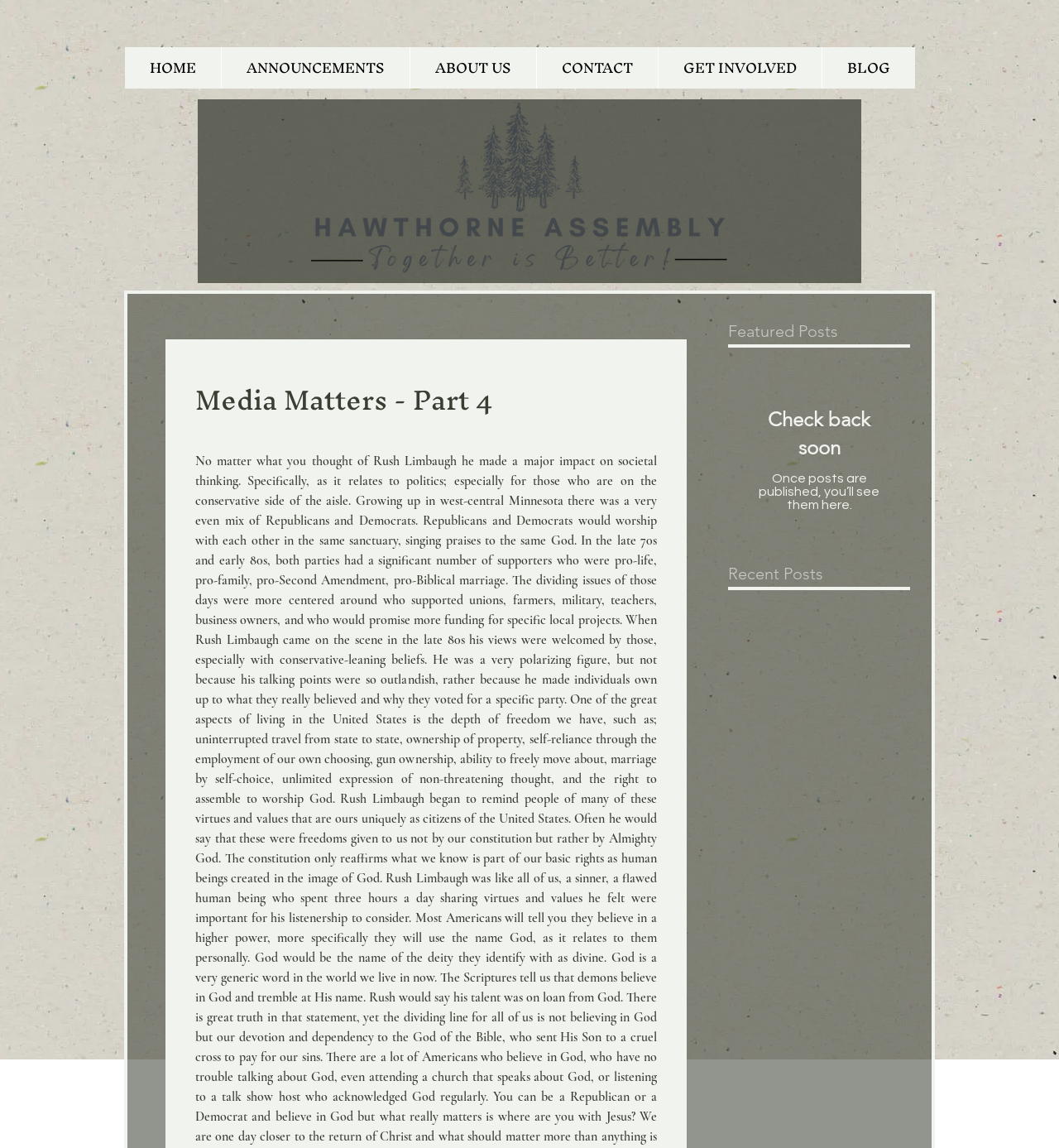Using the given description, provide the bounding box coordinates formatted as (top-left x, top-left y, bottom-right x, bottom-right y), with all values being floating point numbers between 0 and 1. Description: Check back soon

[0.711, 0.353, 0.836, 0.402]